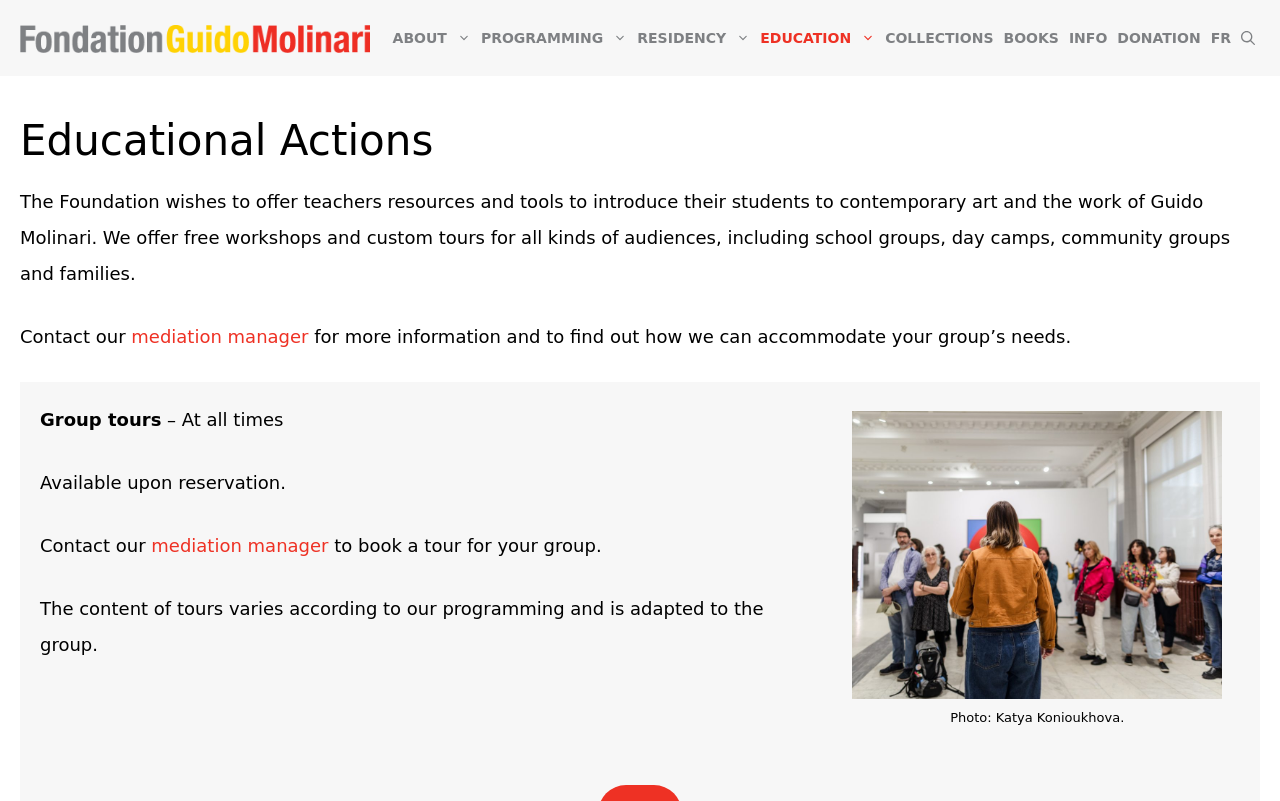Who took the photo shown on the webpage?
Using the details from the image, give an elaborate explanation to answer the question.

The photo shown on the webpage was taken by Katya Konioukhova, as credited in the figcaption of the image.